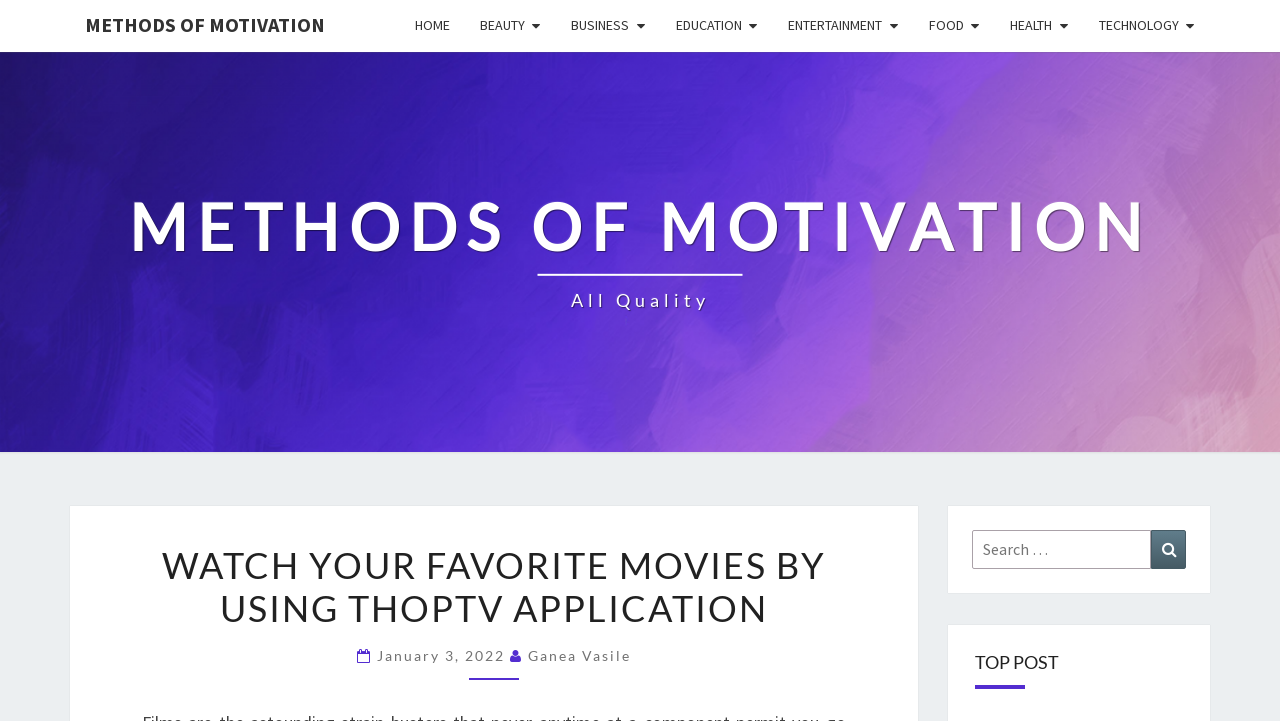What is the author of the article 'WATCH YOUR FAVORITE MOVIES BY USING THOPTV APPLICATION'?
Answer the question with a single word or phrase, referring to the image.

Ganea Vasile